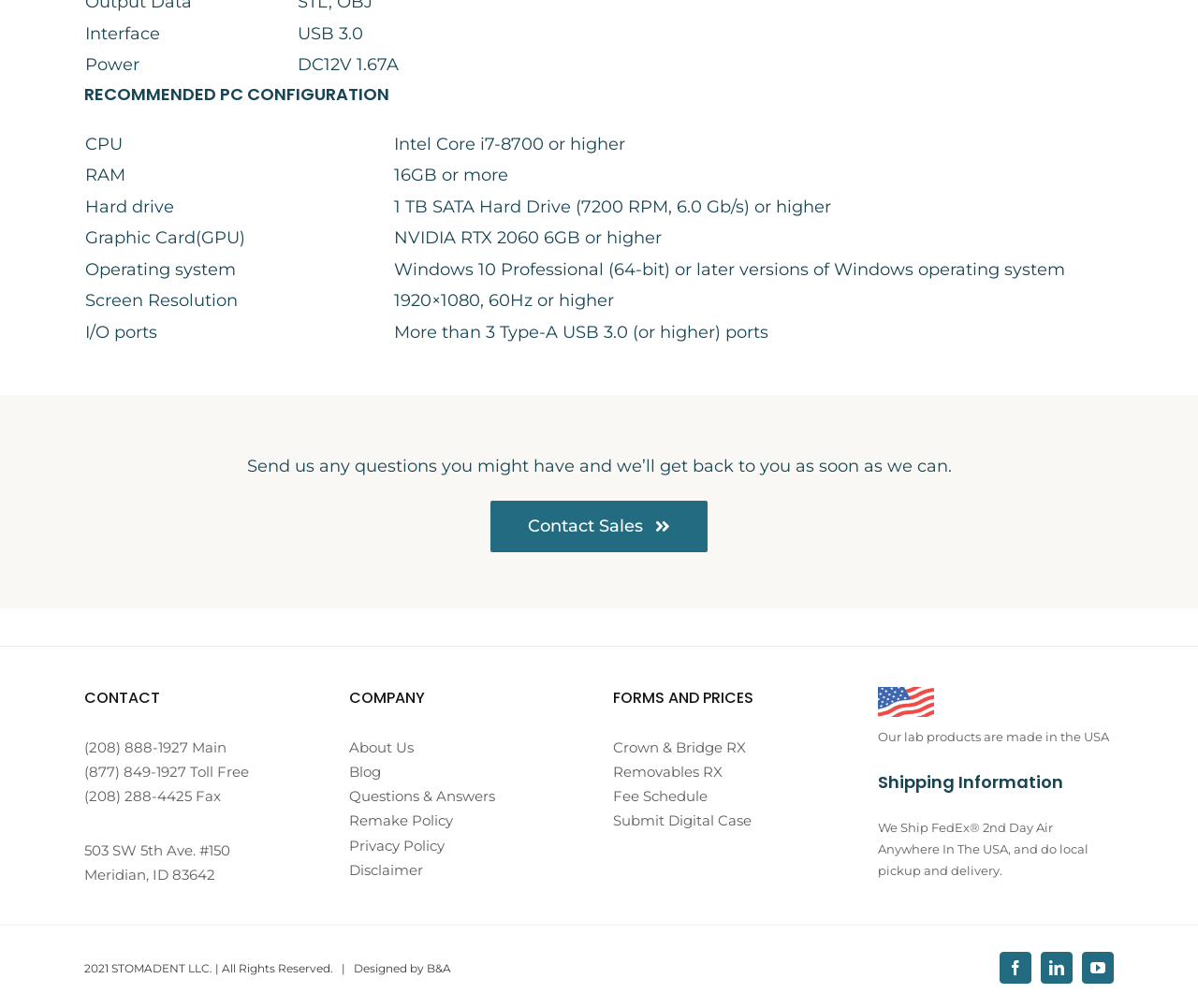Find and indicate the bounding box coordinates of the region you should select to follow the given instruction: "Click About Us".

[0.291, 0.732, 0.345, 0.75]